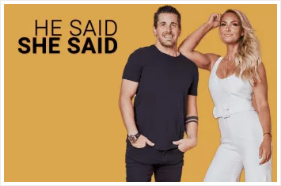Please answer the following question using a single word or phrase: 
What is the atmosphere of the image?

playful and engaging